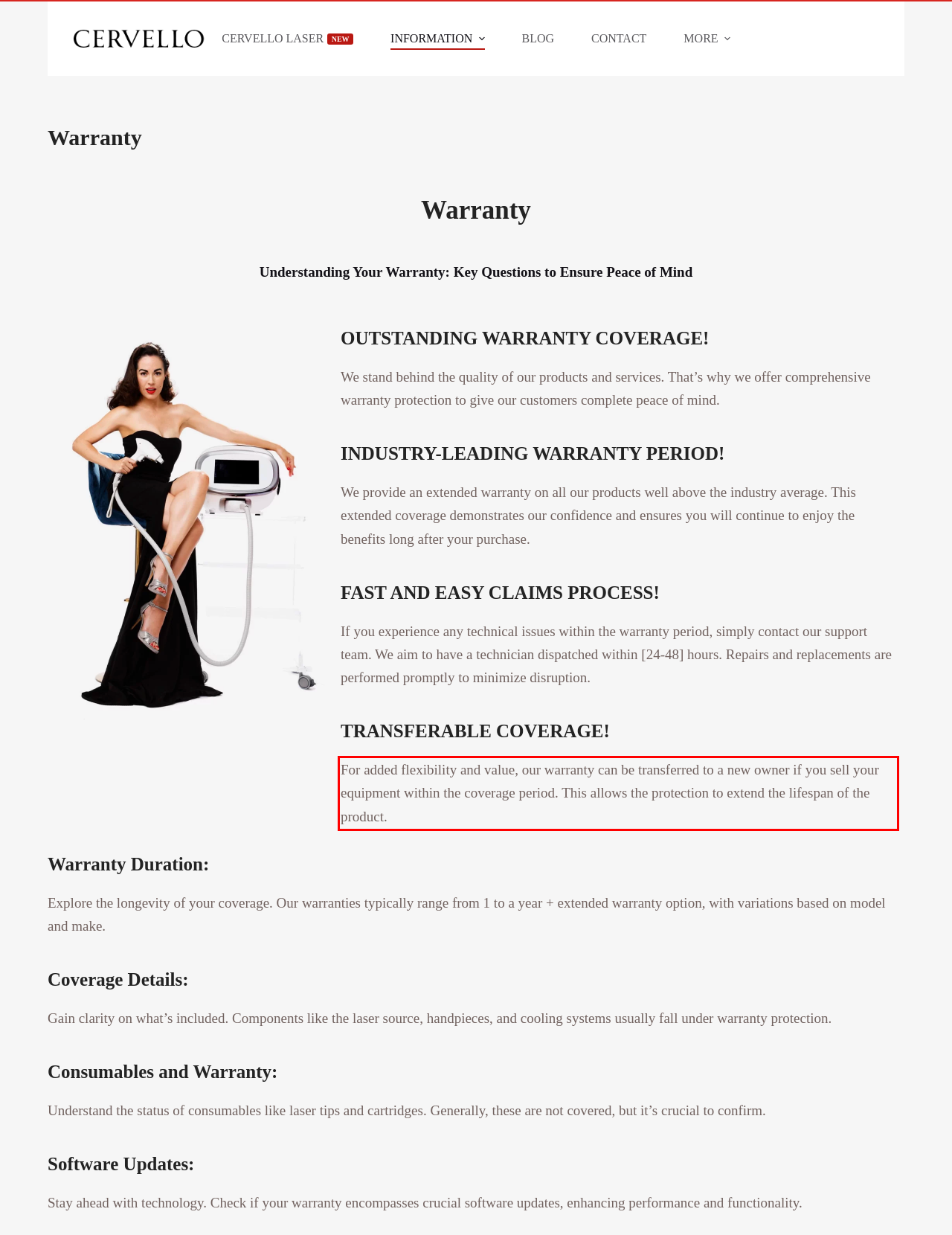Within the provided webpage screenshot, find the red rectangle bounding box and perform OCR to obtain the text content.

For added flexibility and value, our warranty can be transferred to a new owner if you sell your equipment within the coverage period. This allows the protection to extend the lifespan of the product.